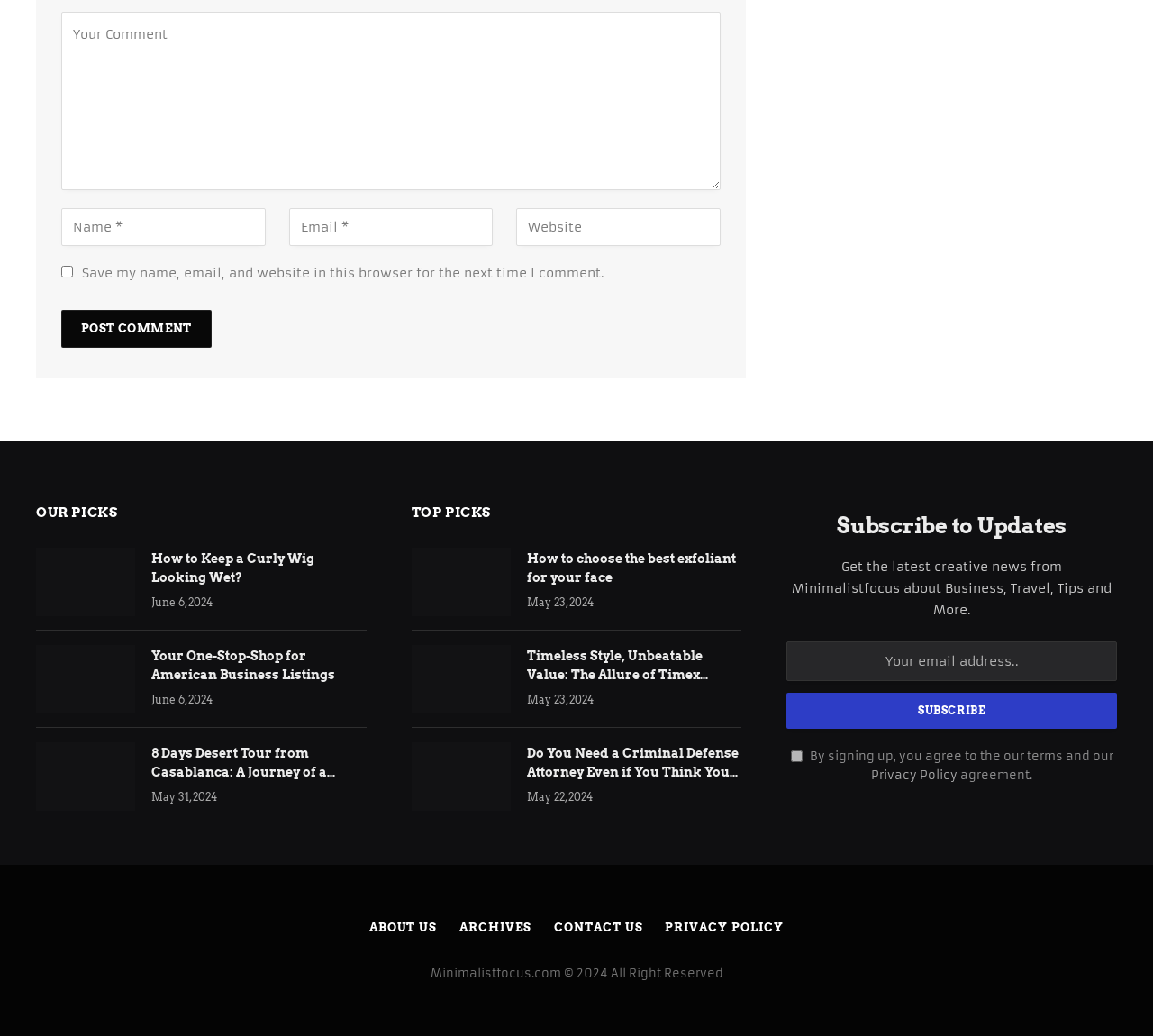Please find the bounding box coordinates of the clickable region needed to complete the following instruction: "Visit the 'ABOUT US' page". The bounding box coordinates must consist of four float numbers between 0 and 1, i.e., [left, top, right, bottom].

[0.32, 0.889, 0.379, 0.902]